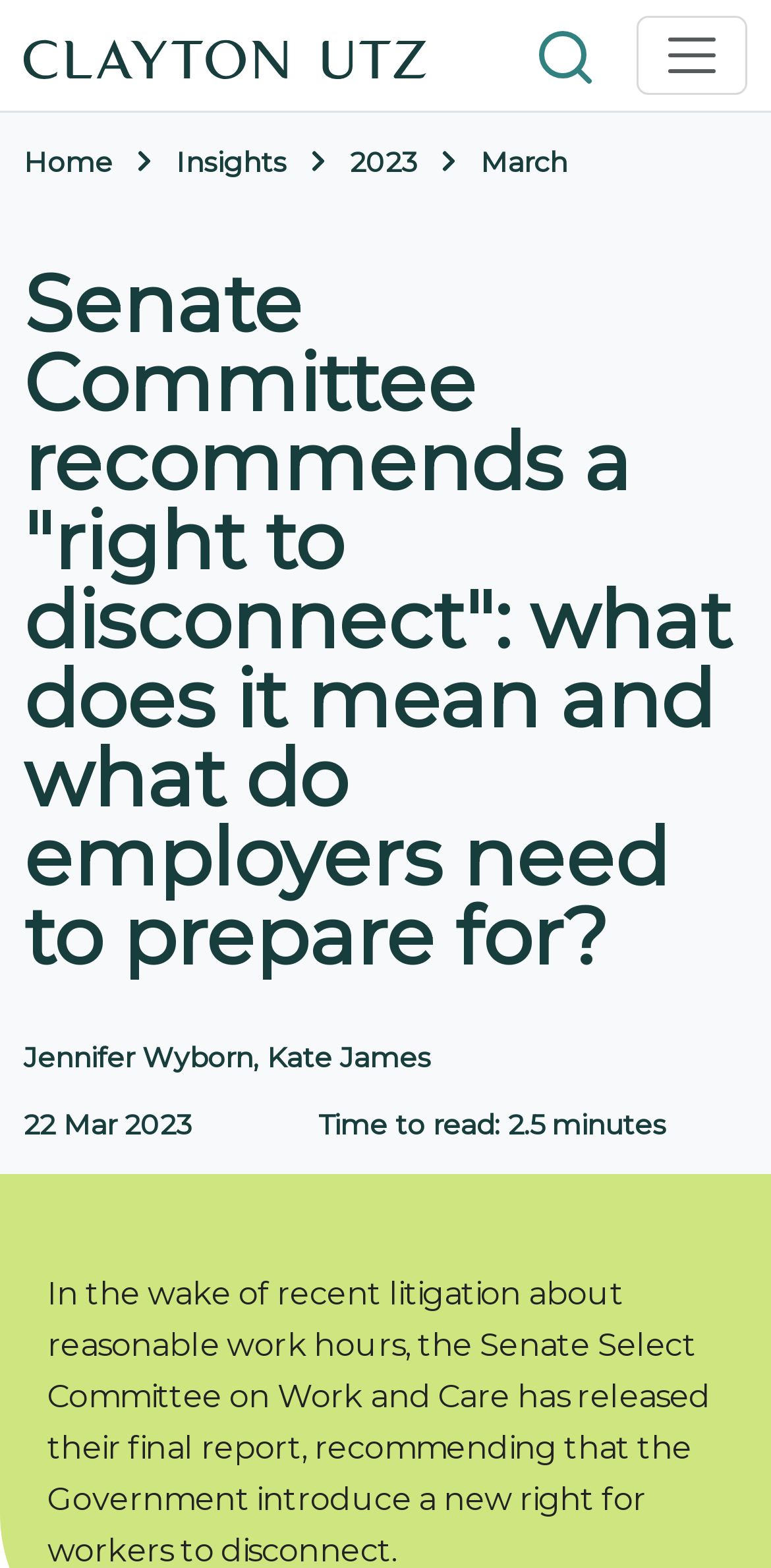Based on the visual content of the image, answer the question thoroughly: What is the author of the article?

I found the author's name by looking at the static text element that appears below the main heading, which mentions 'Jennifer Wyborn, Kate James'.